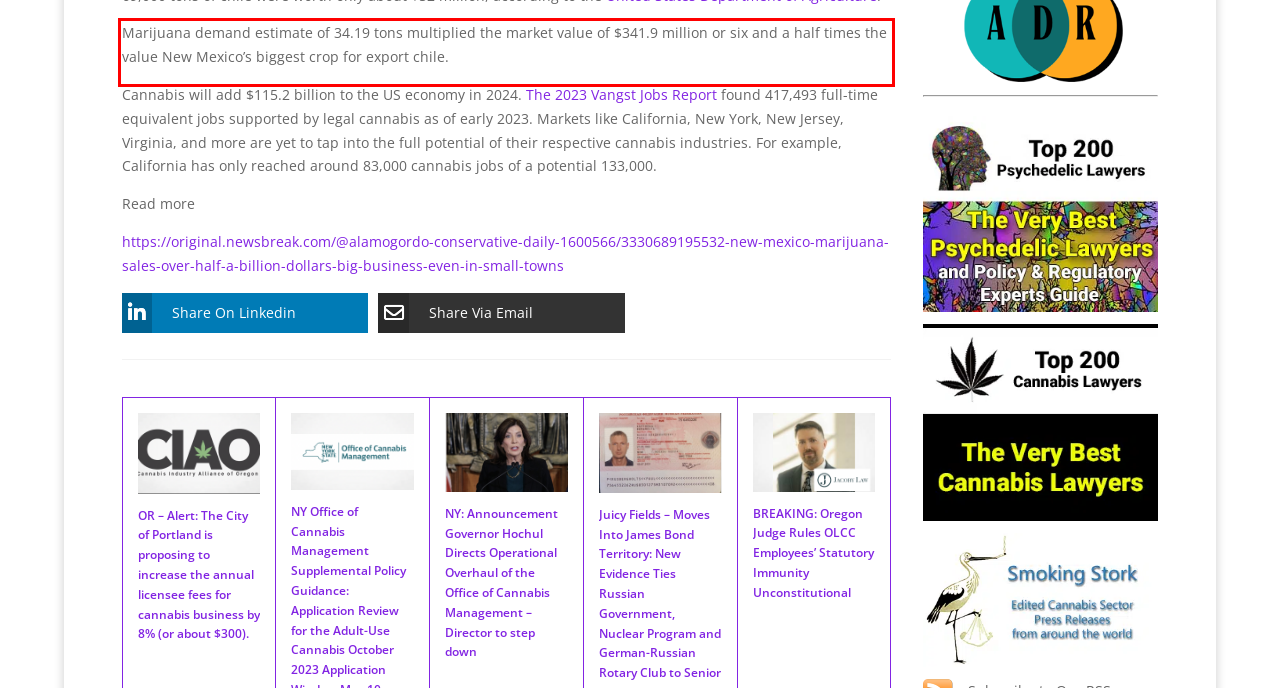Identify and transcribe the text content enclosed by the red bounding box in the given screenshot.

Marijuana demand estimate of 34.19 tons multiplied the market value of $341.9 million or six and a half times the value New Mexico’s biggest crop for export chile.